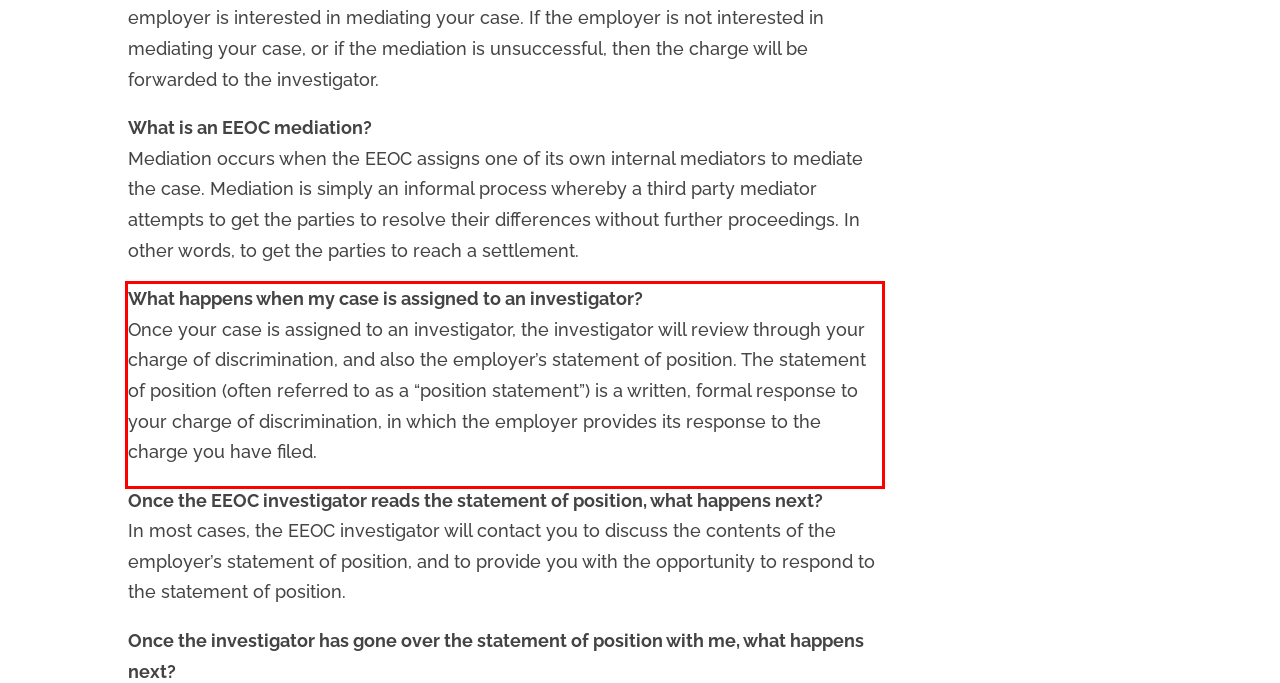Locate the red bounding box in the provided webpage screenshot and use OCR to determine the text content inside it.

What happens when my case is assigned to an investigator? Once your case is assigned to an investigator, the investigator will review through your charge of discrimination, and also the employer’s statement of position. The statement of position (often referred to as a “position statement”) is a written, formal response to your charge of discrimination, in which the employer provides its response to the charge you have filed.